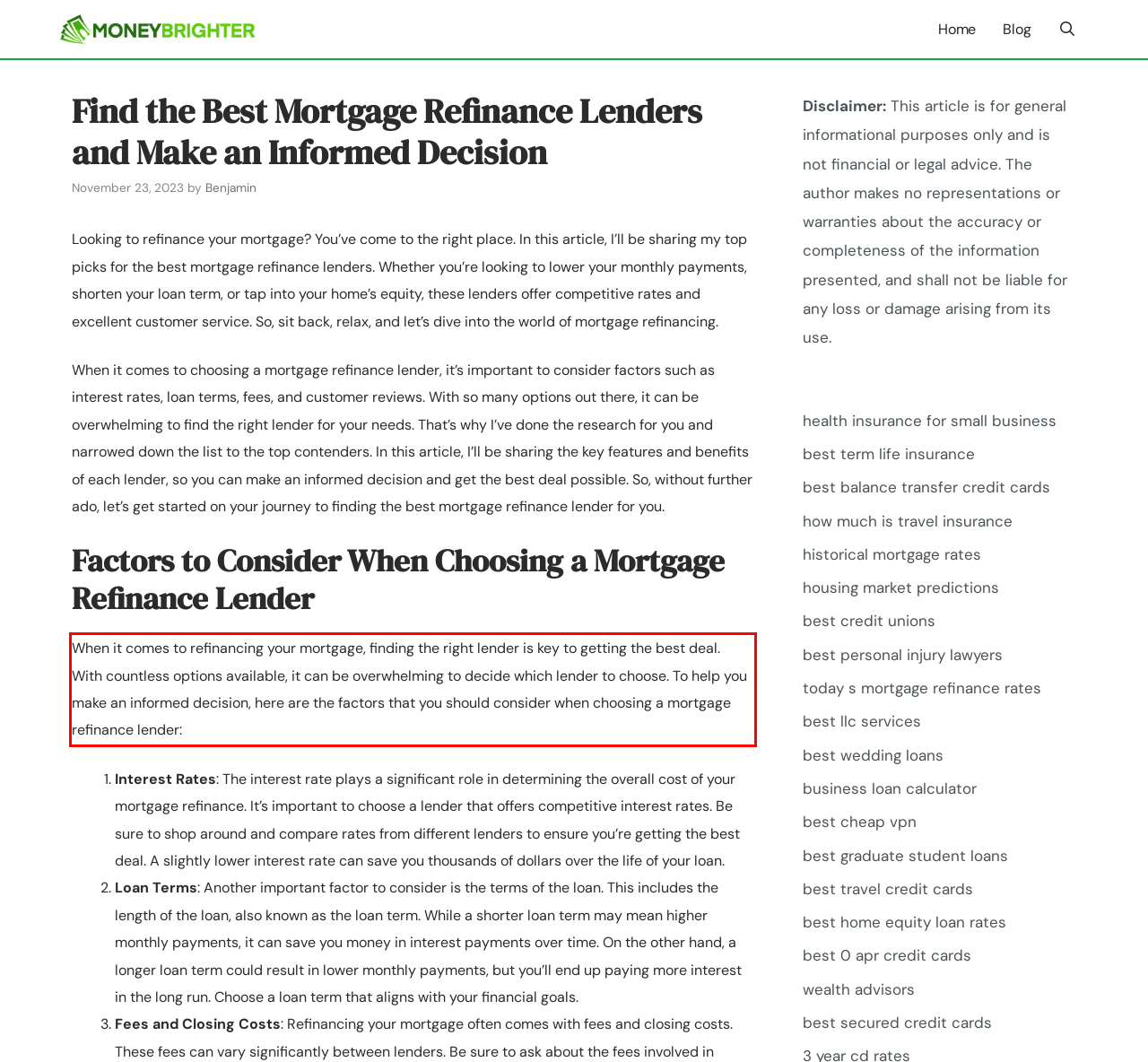You have a screenshot of a webpage with a red bounding box. Use OCR to generate the text contained within this red rectangle.

When it comes to refinancing your mortgage, finding the right lender is key to getting the best deal. With countless options available, it can be overwhelming to decide which lender to choose. To help you make an informed decision, here are the factors that you should consider when choosing a mortgage refinance lender: